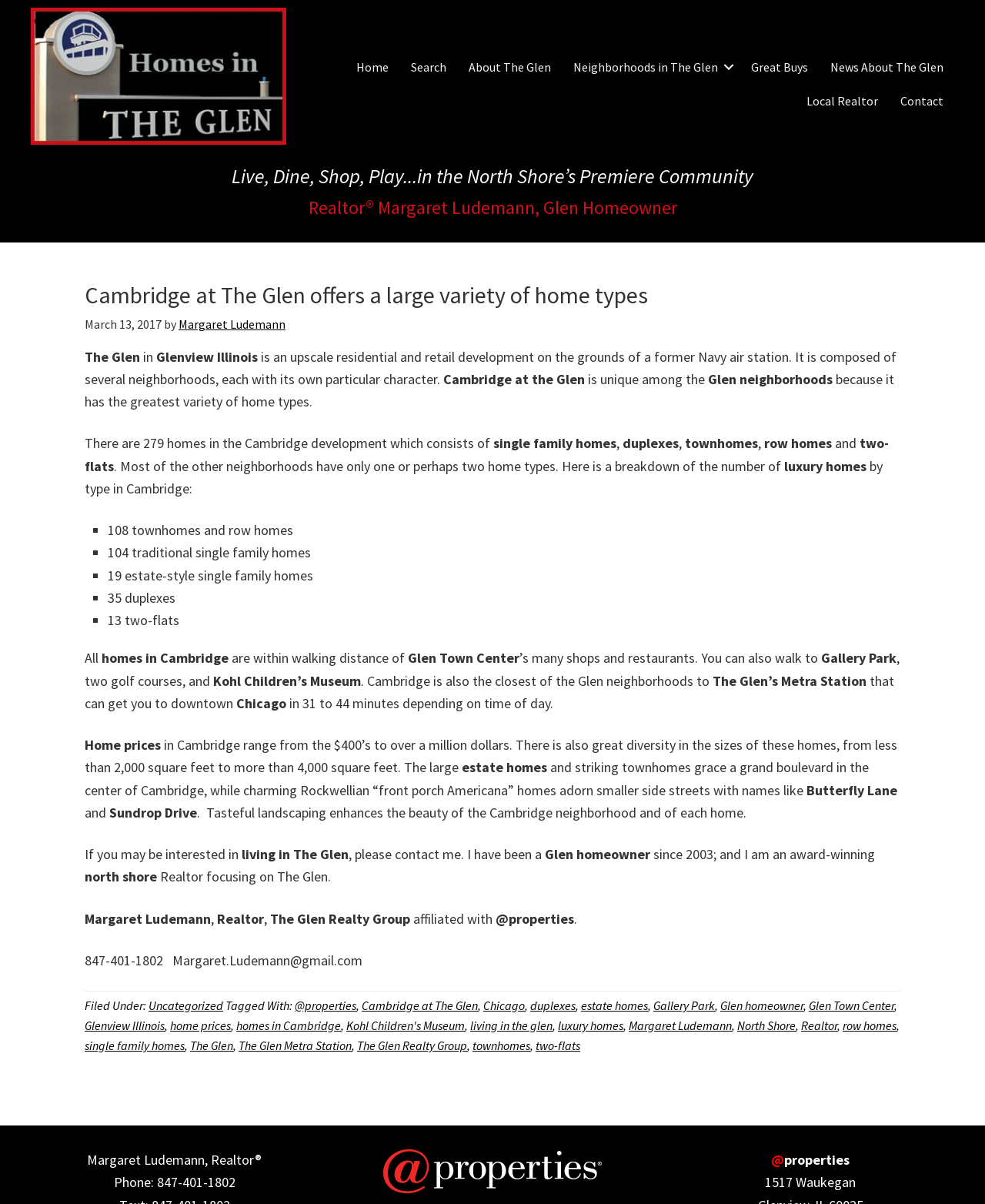Who is the award-winning Realtor focusing on The Glen?
Please provide a comprehensive answer based on the visual information in the image.

According to the webpage, Margaret Ludemann is an award-winning north shore Realtor who has been a Glen homeowner since 2003 and focuses on The Glen.